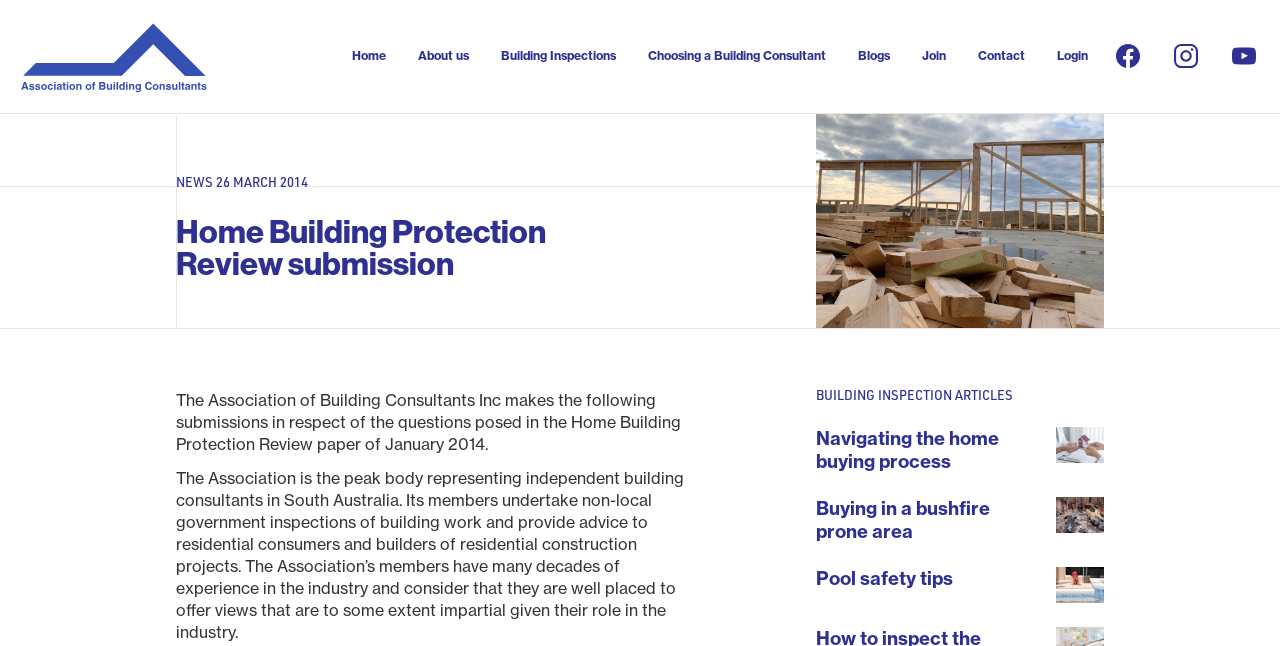How many articles are listed under 'BUILDING INSPECTION ARTICLES'?
Provide a detailed answer to the question, using the image to inform your response.

I counted the number of articles by looking at the section with the heading 'BUILDING INSPECTION ARTICLES', where there are four links with titles 'Navigating the home buying process', 'Buying in a bushfire prone area', 'Pool safety tips', and one more.